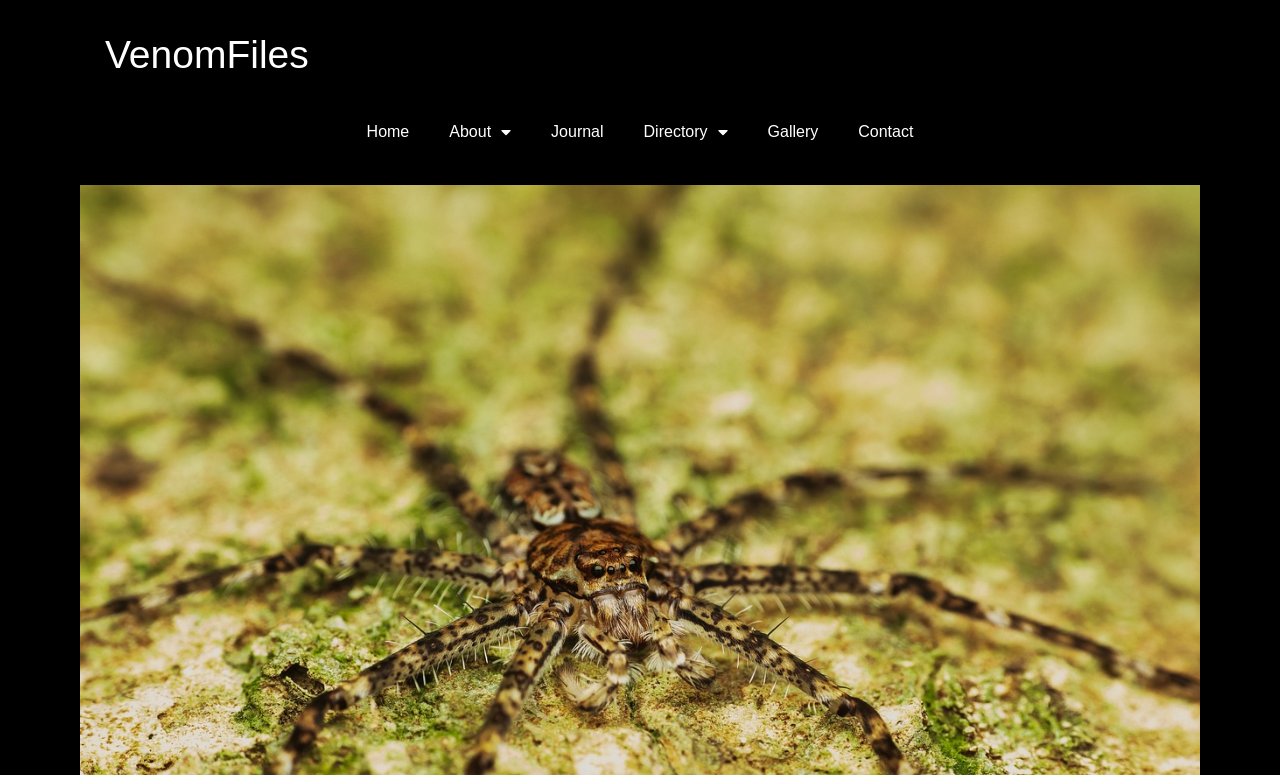Generate a thorough explanation of the webpage's elements.

The webpage is titled "Are Spiders Nocturnal? – VenomFiles" and features a prominent heading "VenomFiles" at the top left corner. Below the heading, there is a row of navigation links, including "Home", "About", "Journal", "Directory", "Gallery", and "Contact", which are evenly spaced and aligned horizontally. The "About" and "Directory" links have dropdown menus associated with them, indicated by the "\uf0d7" symbol. The navigation links occupy the top section of the page, taking up about 20% of the vertical space.